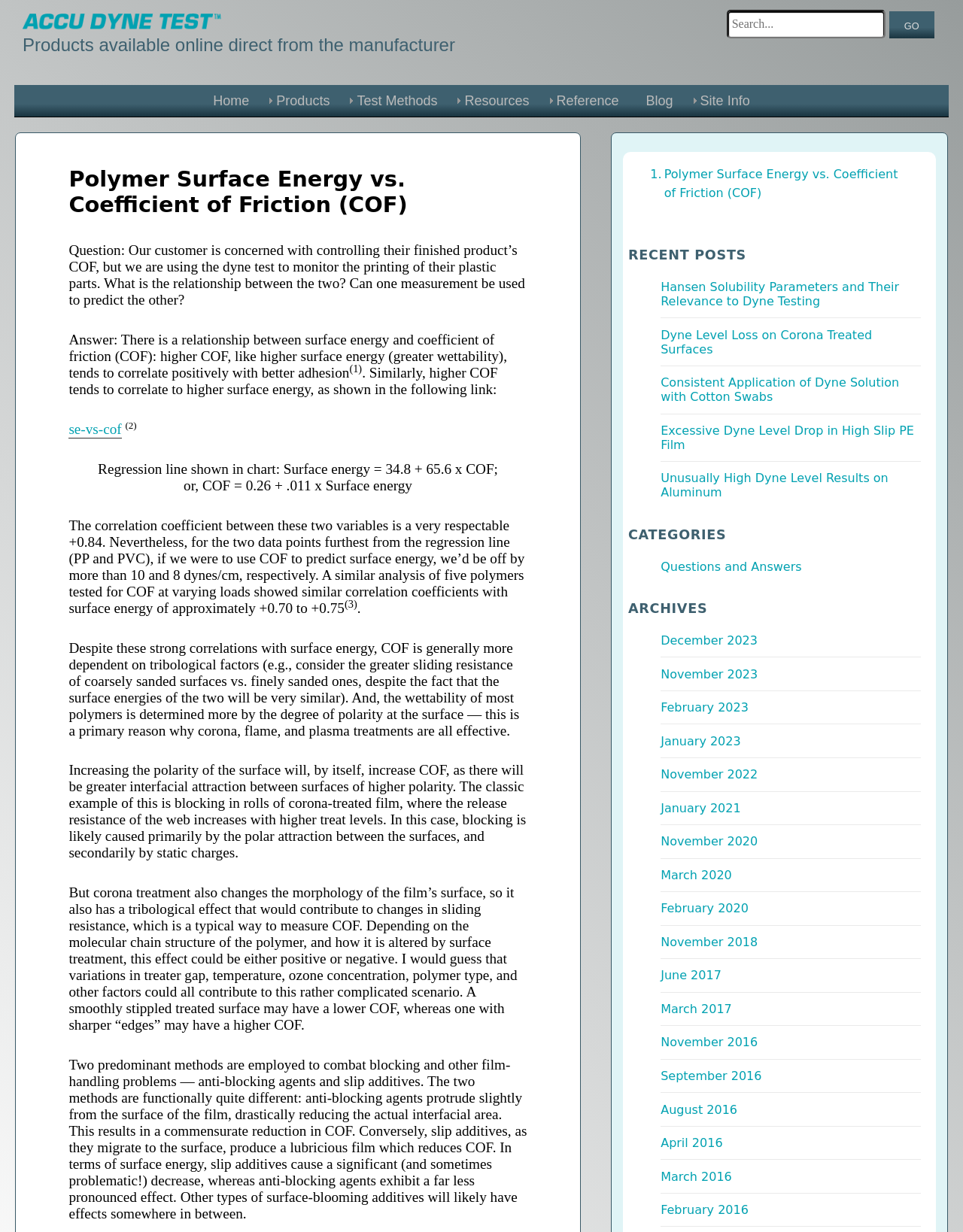Find the bounding box of the UI element described as follows: "parent_node: GO name="query" placeholder="Search..."".

[0.754, 0.008, 0.919, 0.031]